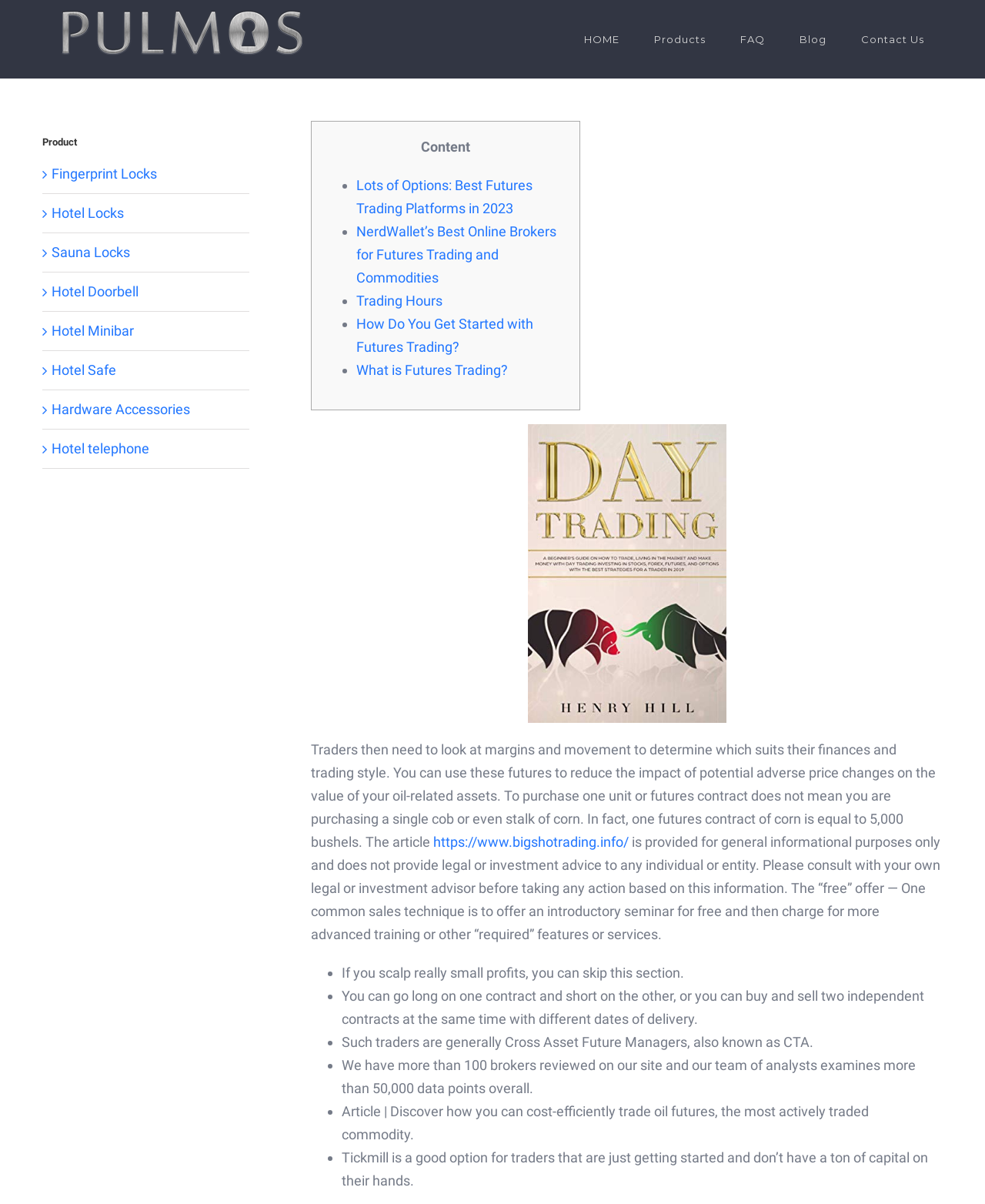Give the bounding box coordinates for the element described as: "Blog".

[0.812, 0.008, 0.839, 0.058]